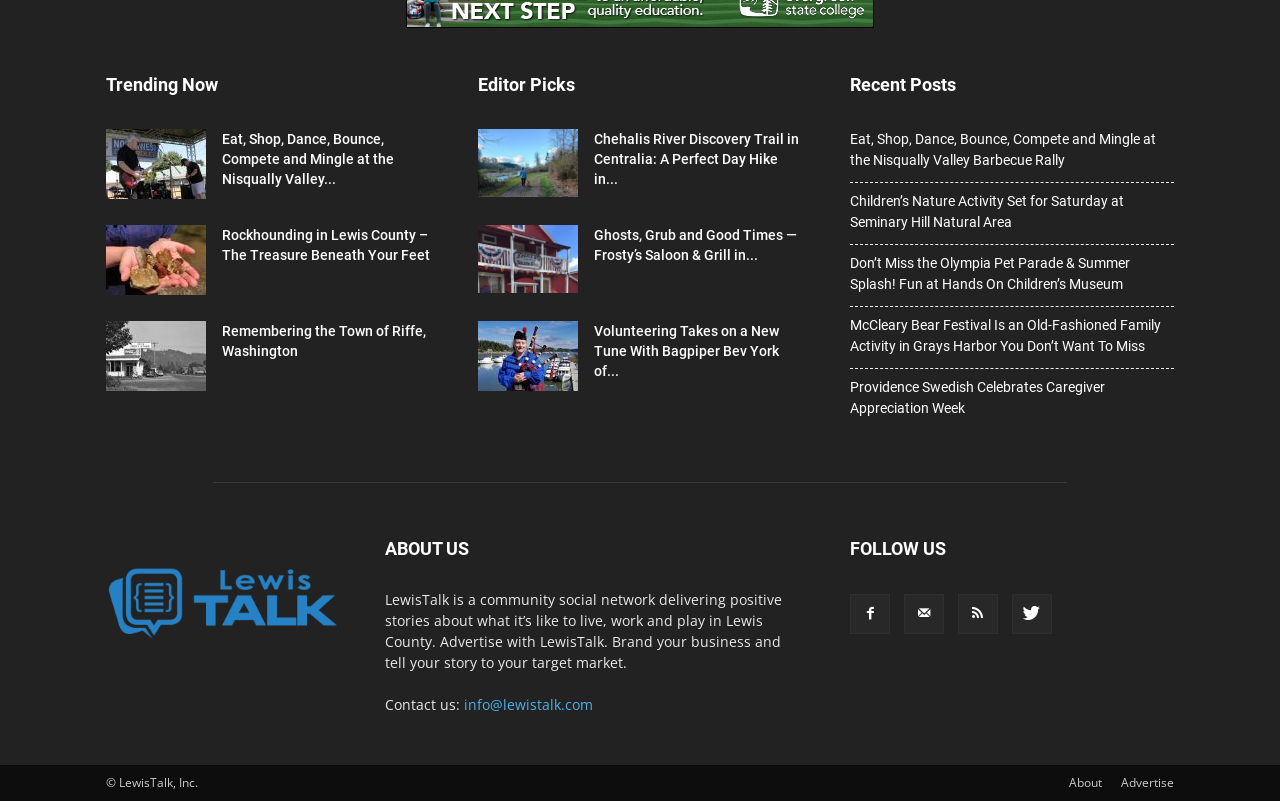Use a single word or phrase to answer the question:
How many editor picks are there?

4